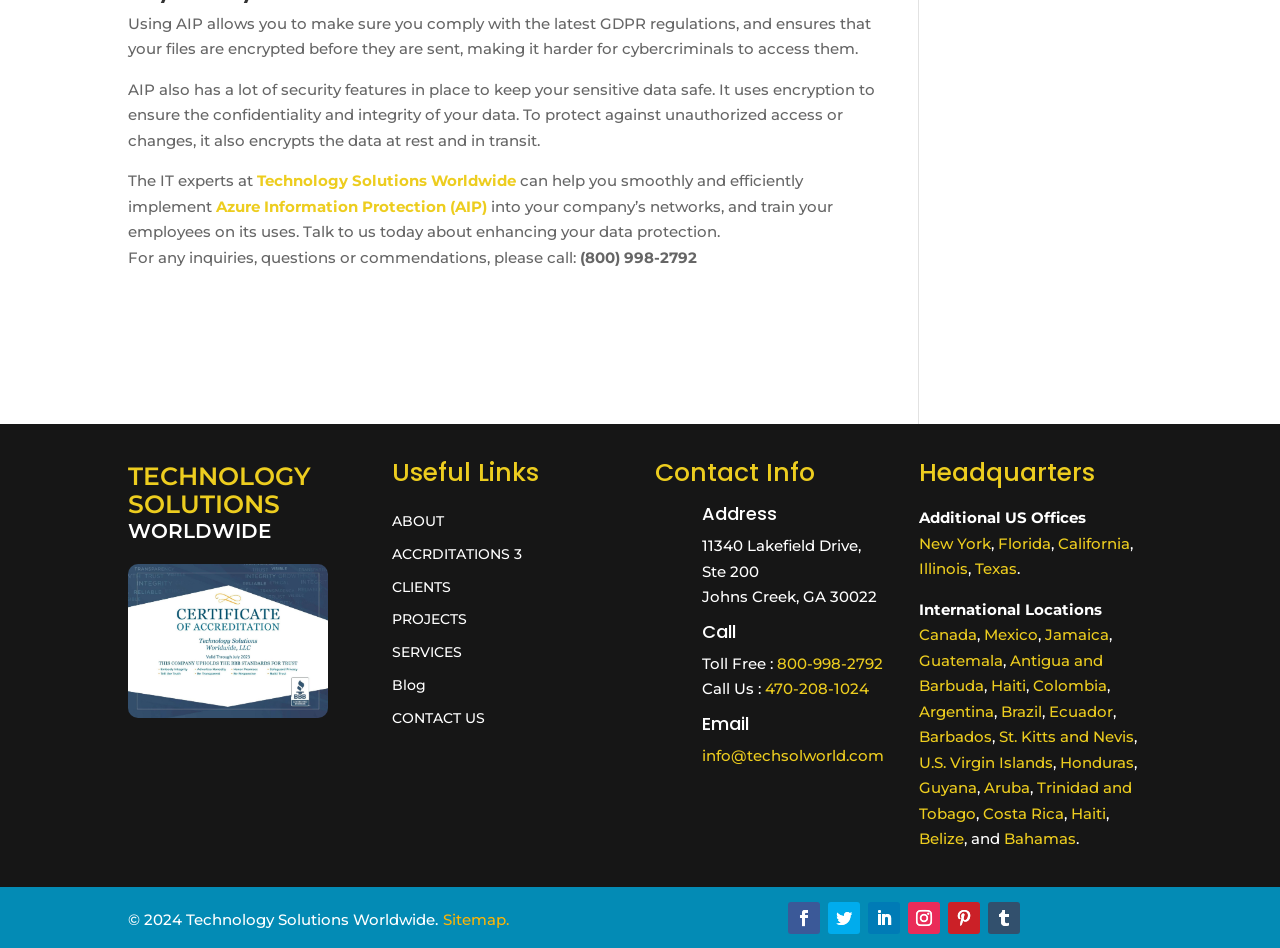Highlight the bounding box coordinates of the element you need to click to perform the following instruction: "Contact via email."

[0.549, 0.786, 0.691, 0.806]